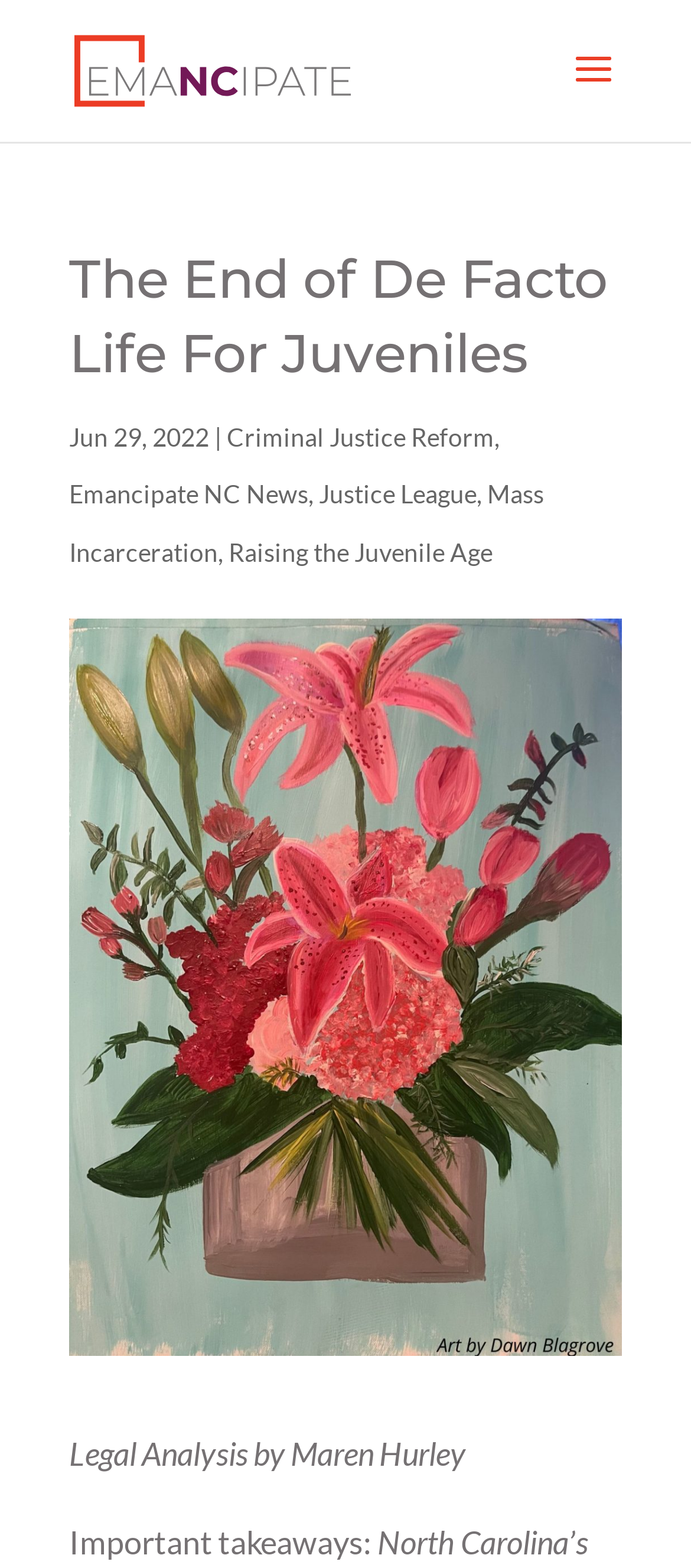What is the name of the organization?
Based on the visual, give a brief answer using one word or a short phrase.

Emancipate North Carolina